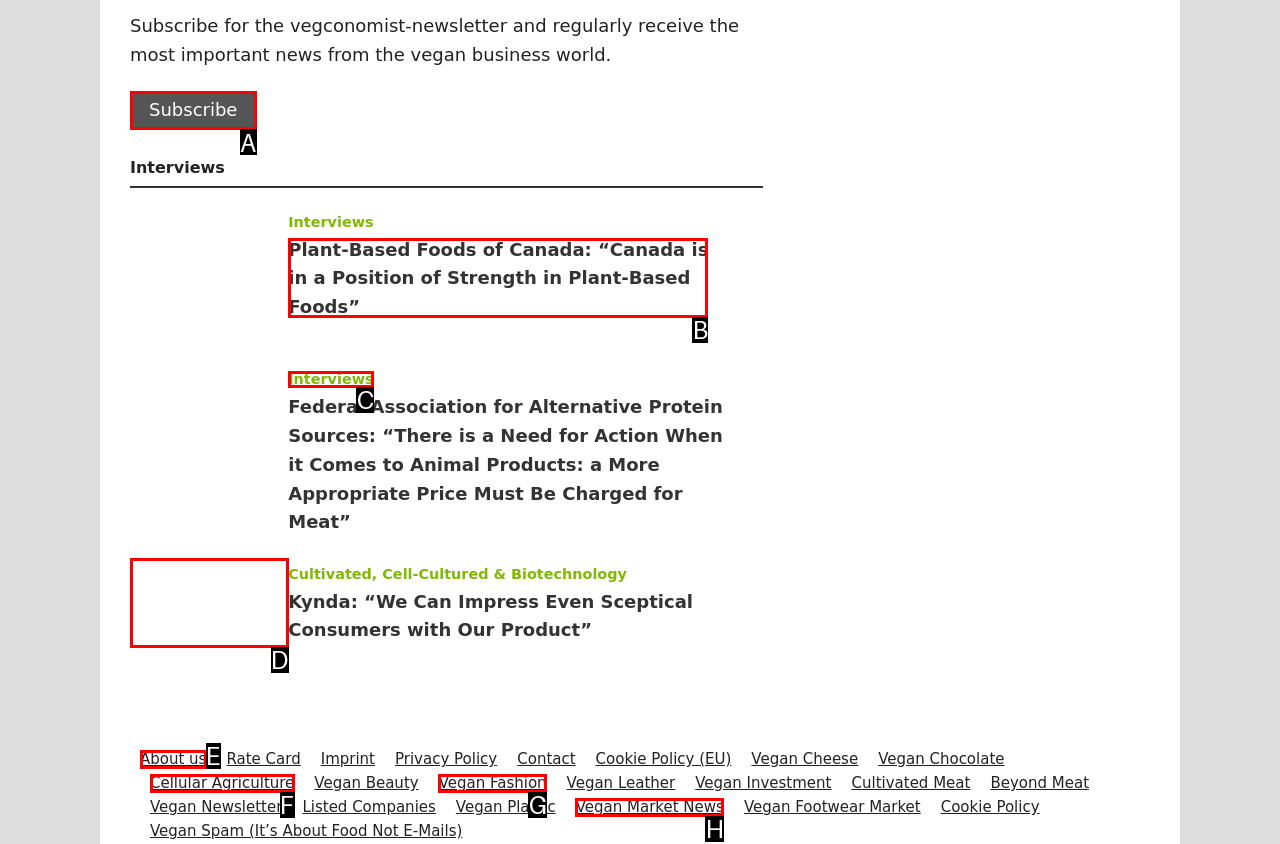Determine the letter of the element to click to accomplish this task: Go to Datananas. Respond with the letter.

None